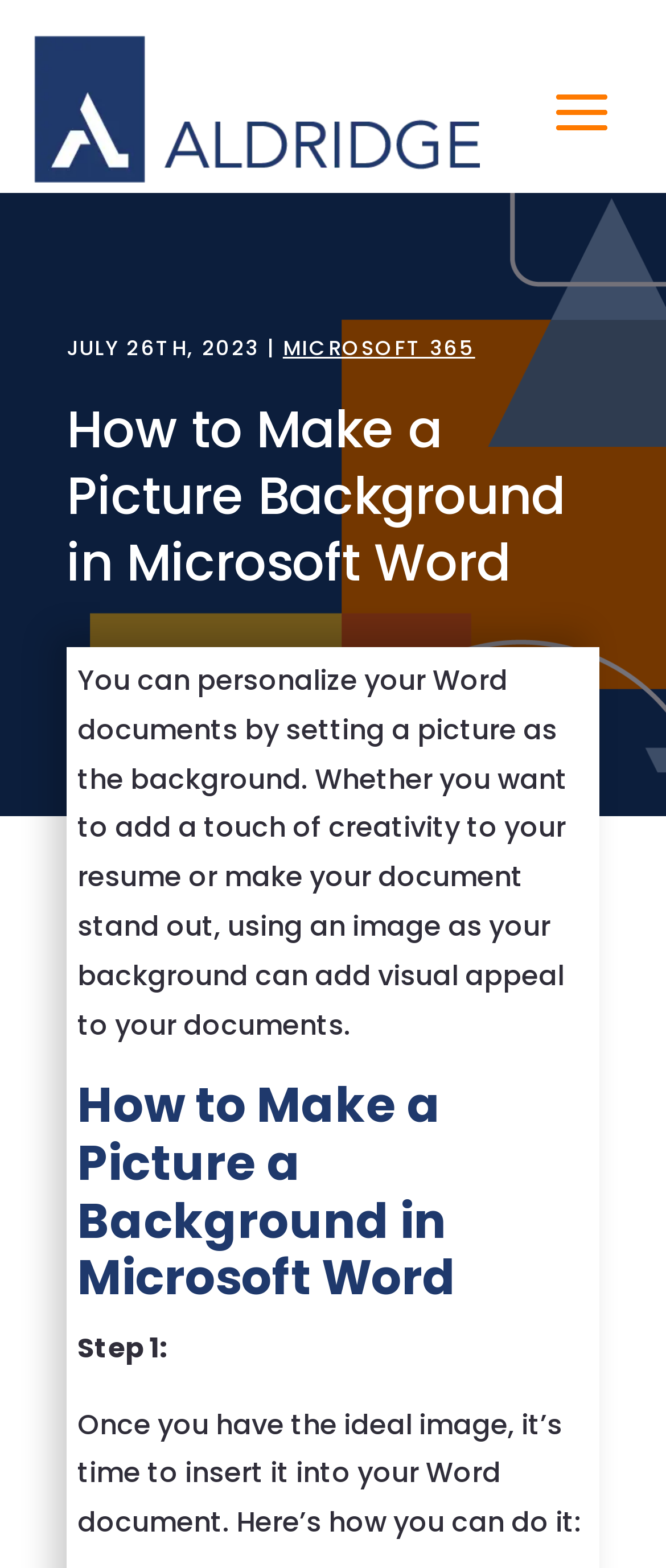What is the purpose of using an image as a background in Word?
Kindly offer a comprehensive and detailed response to the question.

I found the purpose of using an image as a background in Word by reading the static text element that explains the benefit of using an image as a background. The text states that using an image as a background can 'add visual appeal to your documents'.